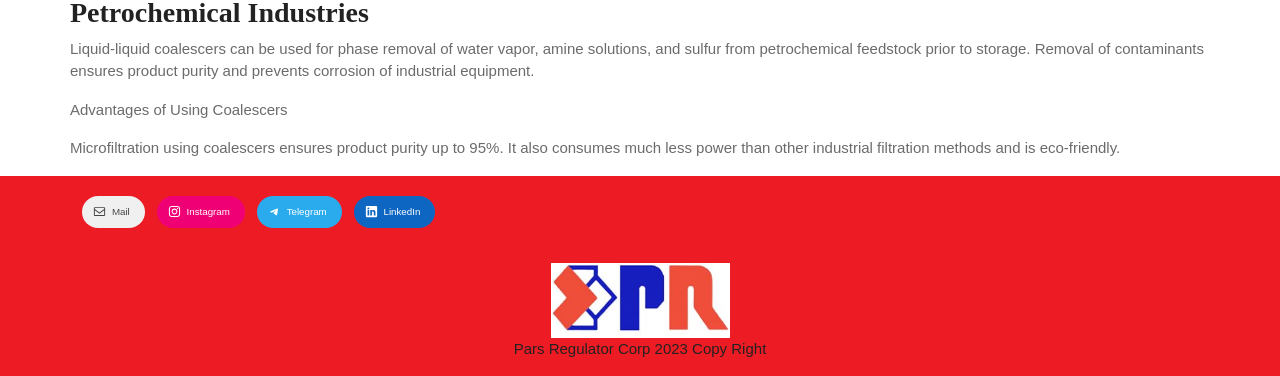What is the copyright information?
Could you answer the question in a detailed manner, providing as much information as possible?

The StaticText element with bounding box coordinates [0.401, 0.905, 0.599, 0.95] displays the copyright information as 'Pars Regulator Corp 2023 Copy Right'.